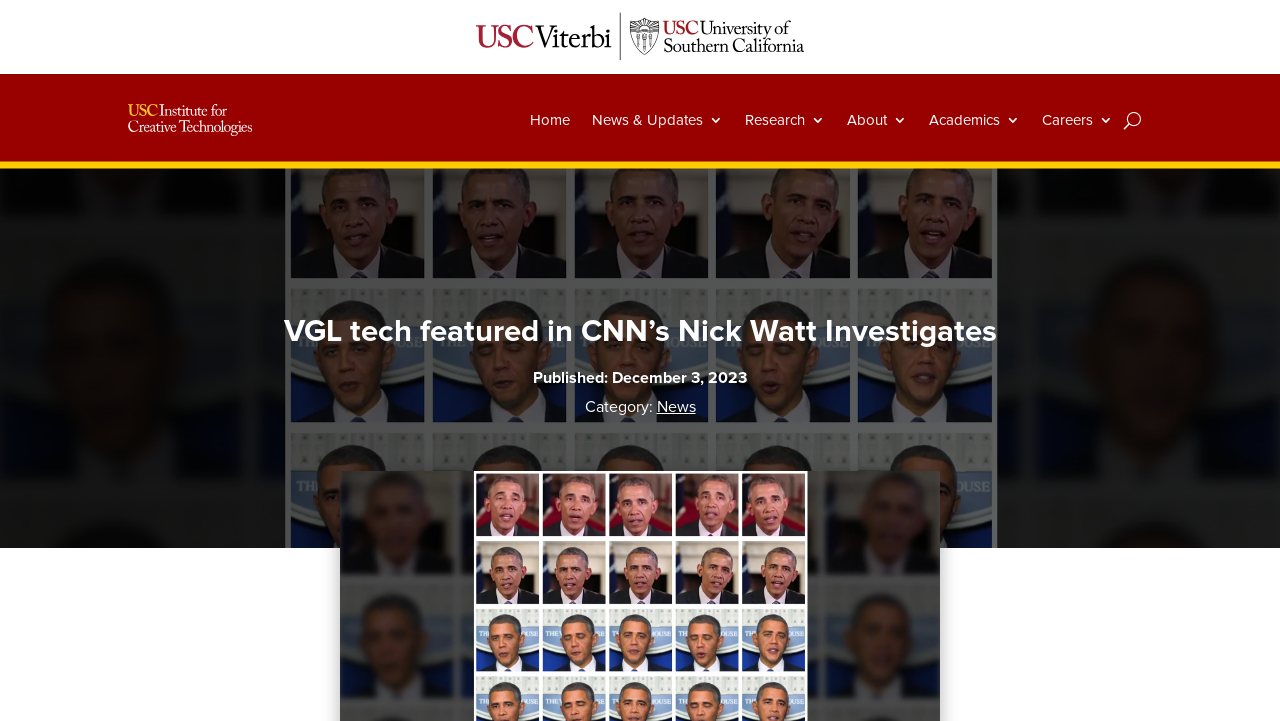Pinpoint the bounding box coordinates for the area that should be clicked to perform the following instruction: "Go to News".

[0.513, 0.551, 0.543, 0.578]